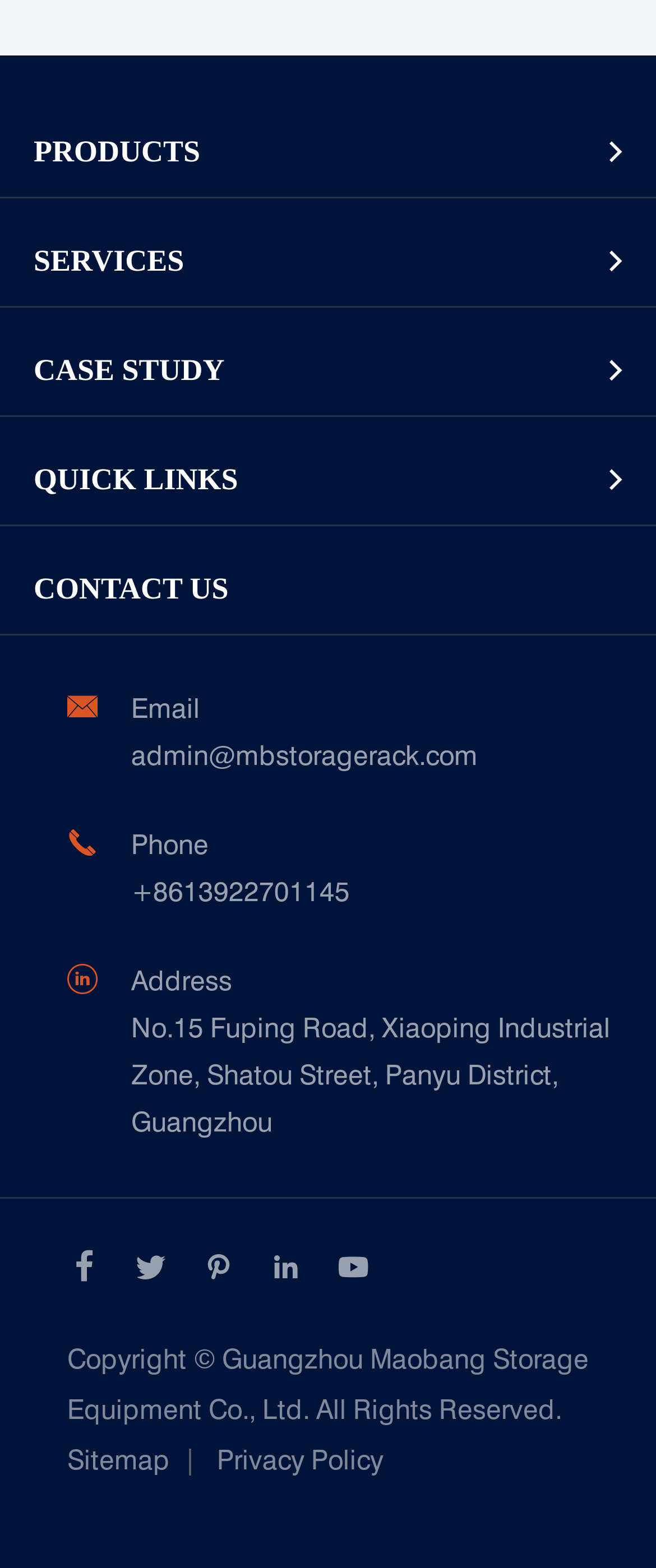Please identify the bounding box coordinates of the region to click in order to complete the task: "Contact us through email". The coordinates must be four float numbers between 0 and 1, specified as [left, top, right, bottom].

[0.2, 0.468, 0.728, 0.498]